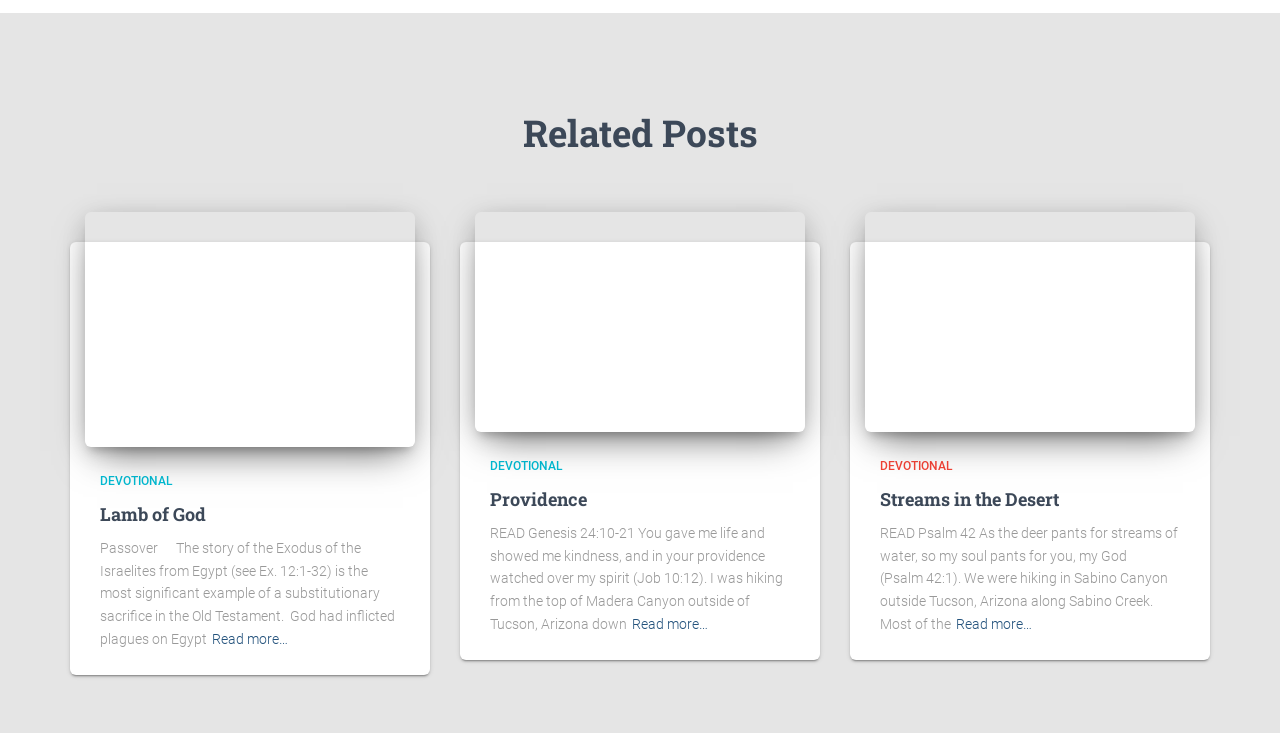Pinpoint the bounding box coordinates of the clickable area needed to execute the instruction: "Explore 'Streams in the Desert'". The coordinates should be specified as four float numbers between 0 and 1, i.e., [left, top, right, bottom].

[0.688, 0.664, 0.922, 0.699]